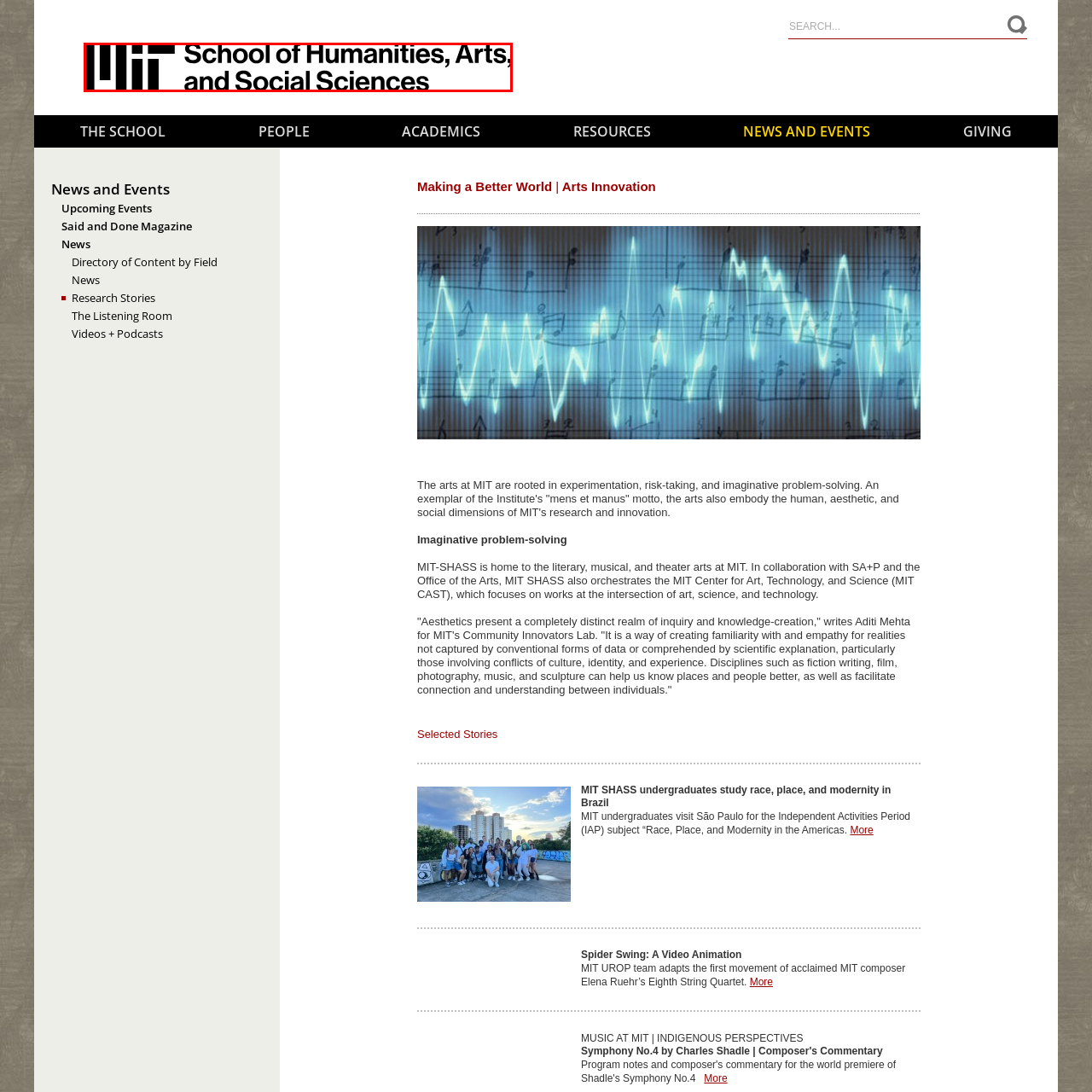Offer a comprehensive description of the image enclosed by the red box.

The image prominently displays the text "MIT School of Humanities, Arts, and Social Sciences," emphasizing the institution's commitment to a broad interdisciplinary approach that encompasses creativity and critical thinking. This school fosters an environment where students explore the intersections of the humanities and social sciences with artistic innovation, reflecting MIT's ethos of integrating art and science to address contemporary challenges. The design is clean and modern, aligning with MIT's innovative spirit, making it a key visual representation of the school's mission and values.